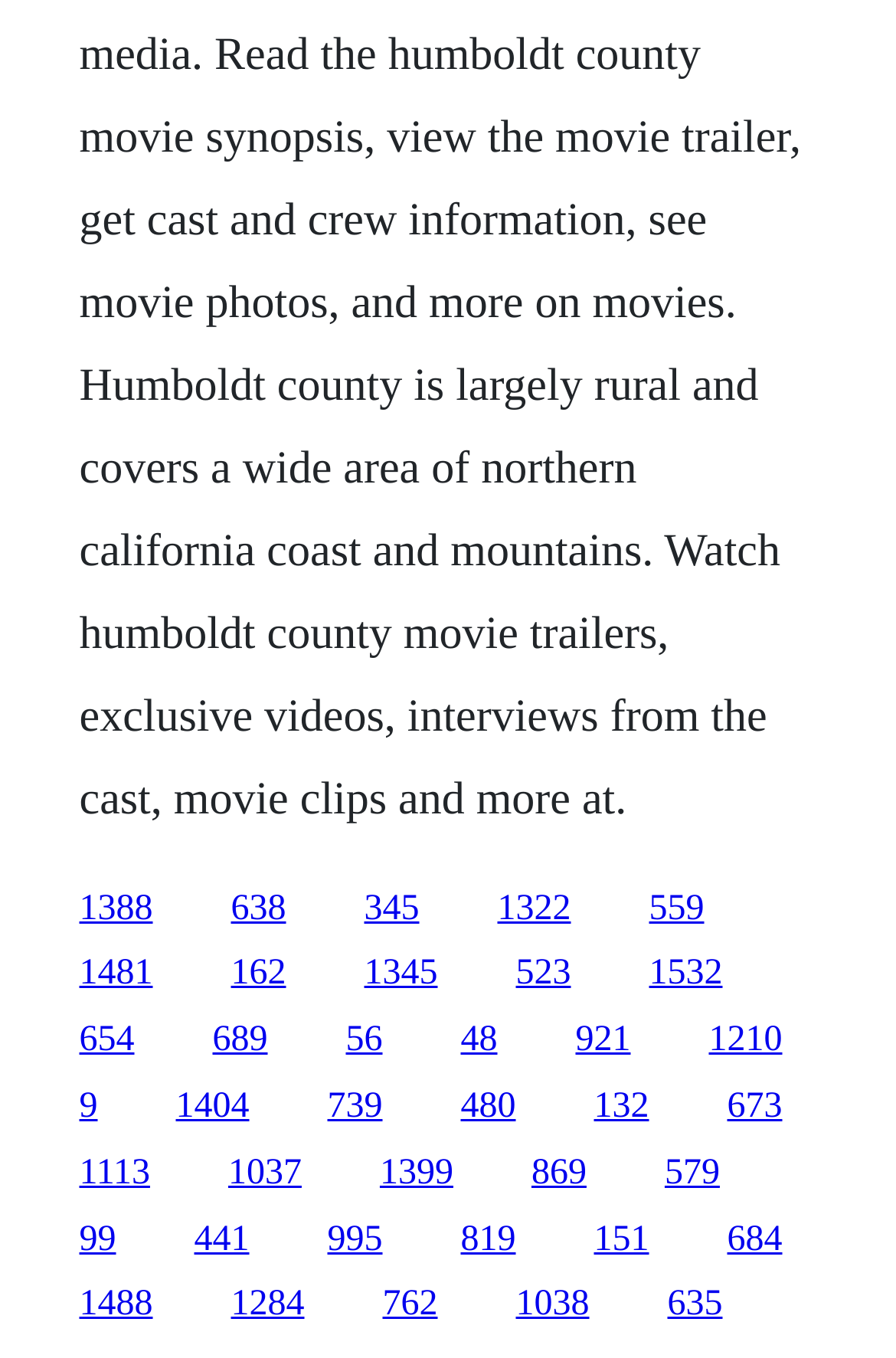What is the approximate width of each link?
Please provide a single word or phrase as your answer based on the screenshot.

0.08